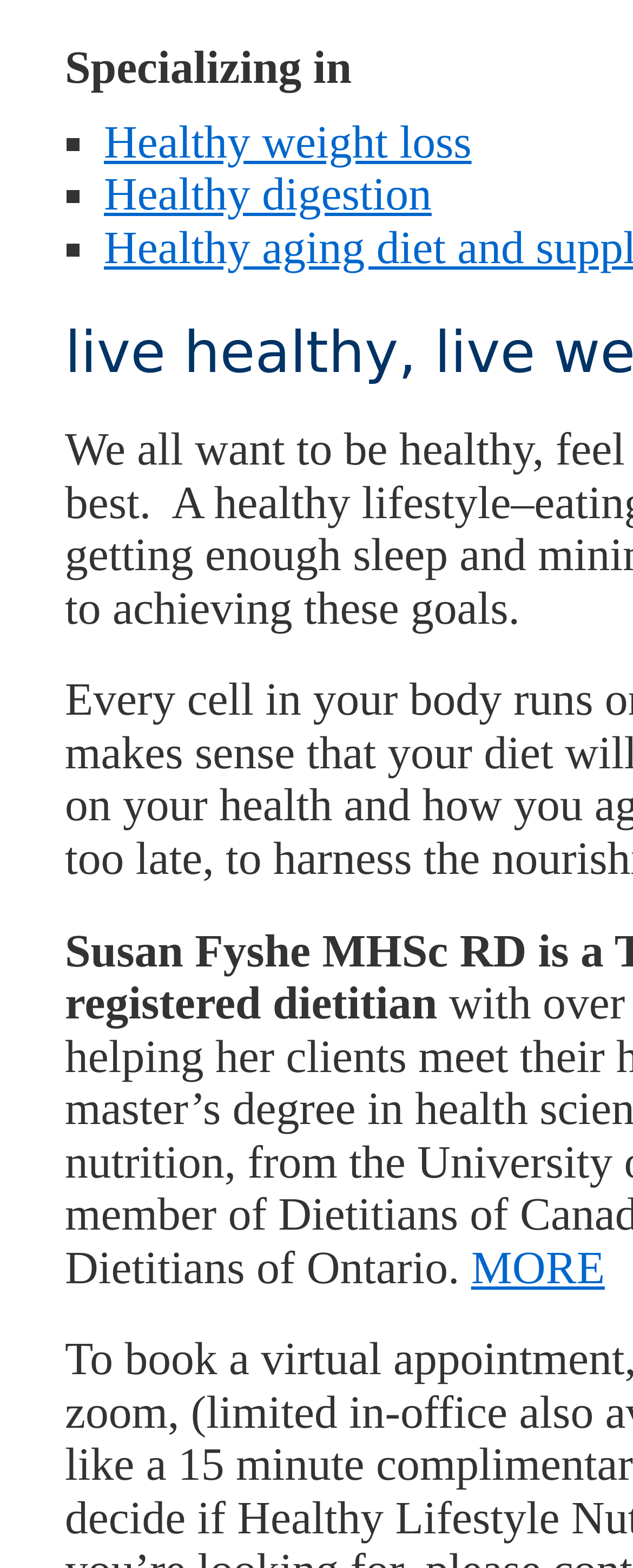Identify the bounding box coordinates for the UI element described as follows: "MORE". Ensure the coordinates are four float numbers between 0 and 1, formatted as [left, top, right, bottom].

[0.744, 0.832, 0.955, 0.865]